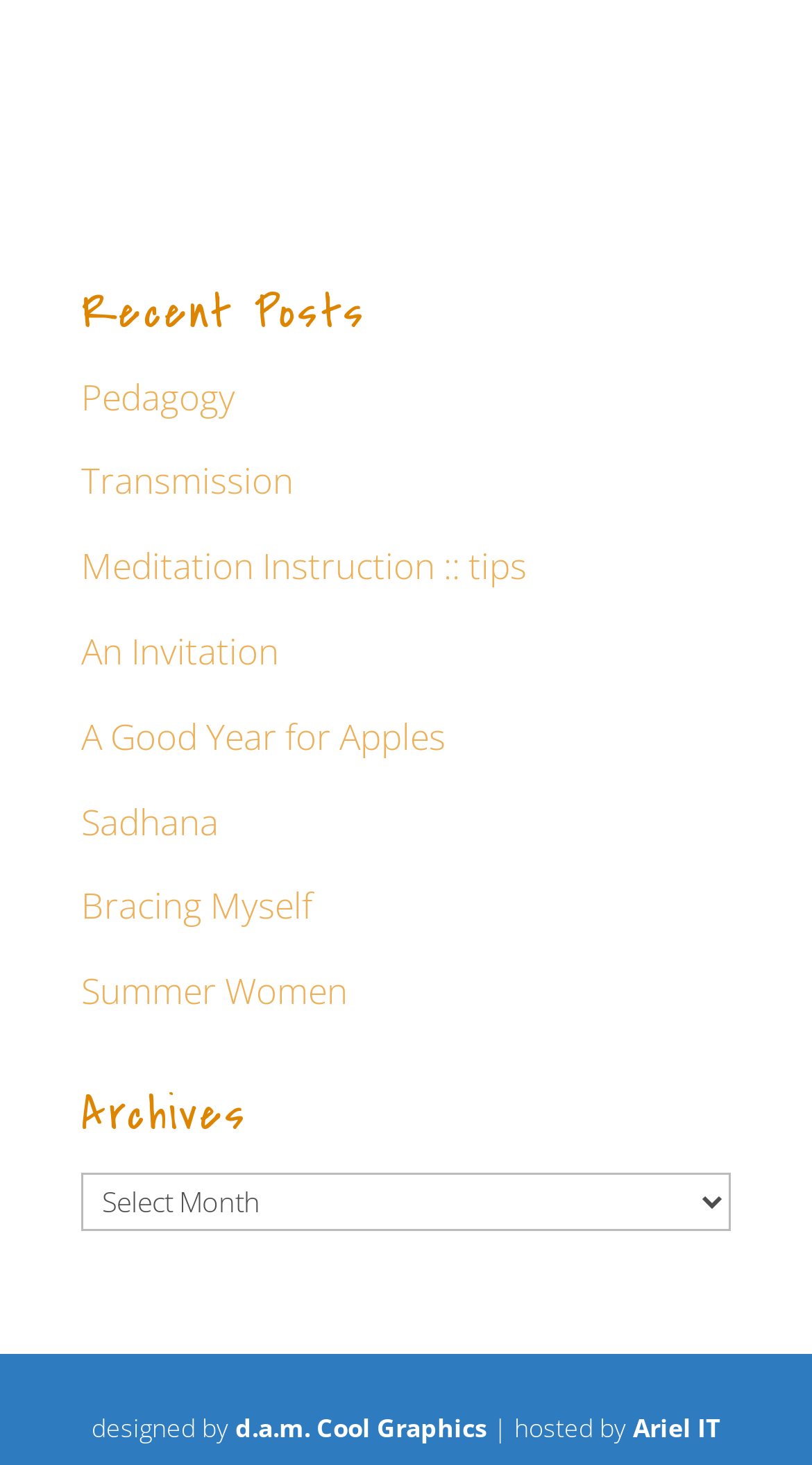Show the bounding box coordinates for the HTML element as described: "Pedagogy".

[0.1, 0.254, 0.29, 0.287]